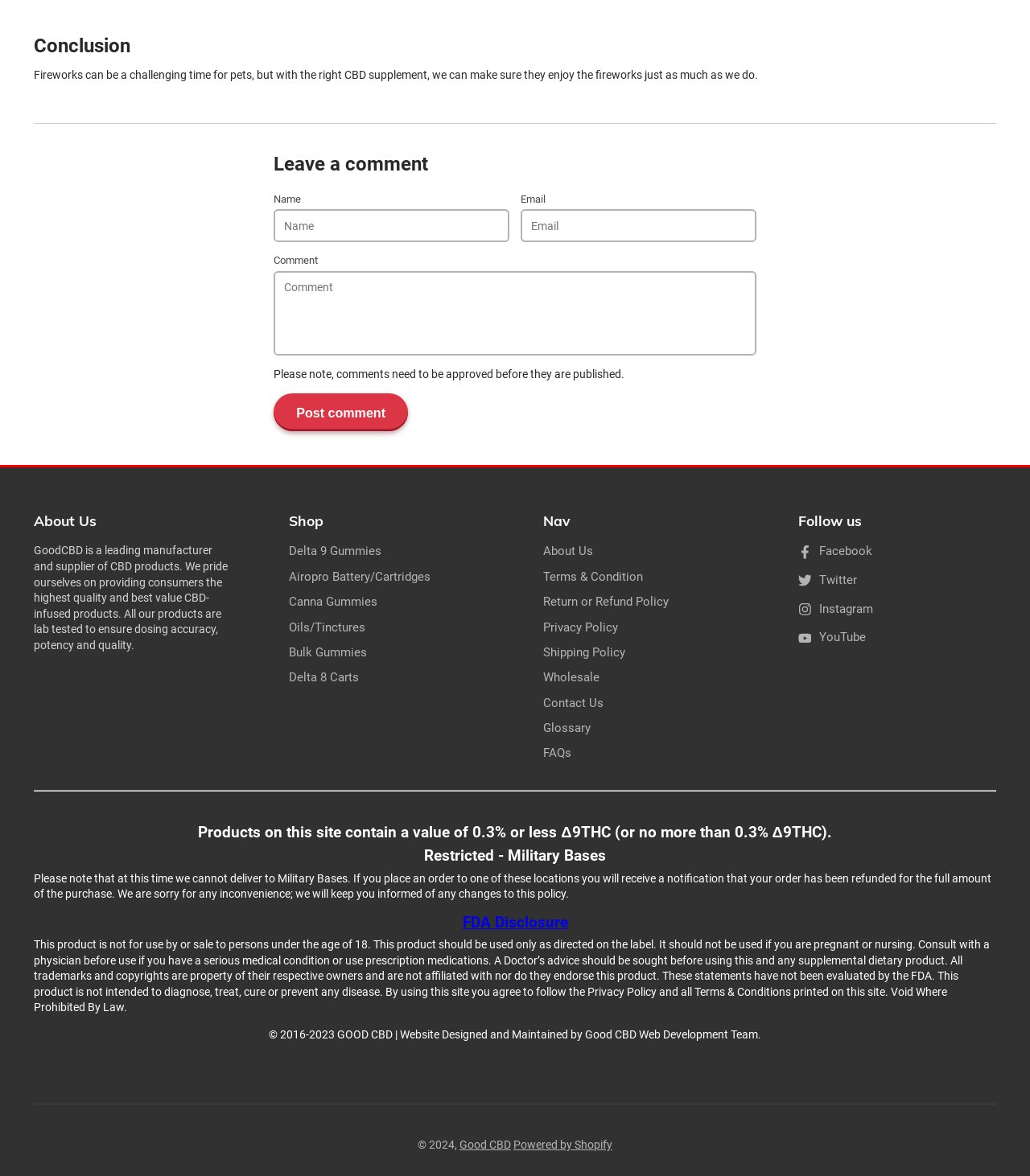Respond to the question below with a single word or phrase:
What is the age restriction for using the products?

18 years old